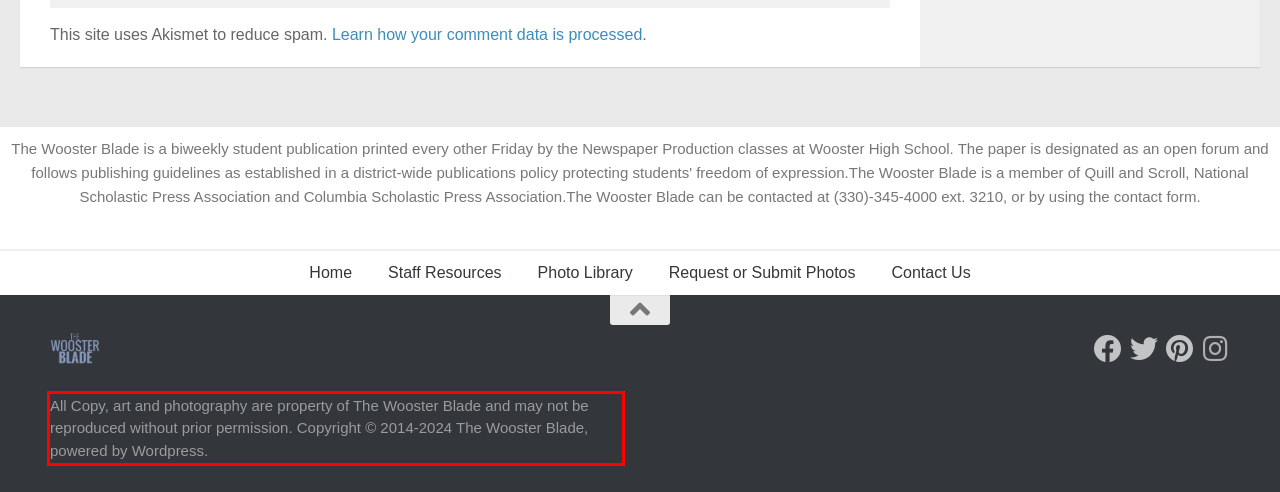Please take the screenshot of the webpage, find the red bounding box, and generate the text content that is within this red bounding box.

All Copy, art and photography are property of The Wooster Blade and may not be reproduced without prior permission. Copyright © 2014-2024 The Wooster Blade, powered by Wordpress.